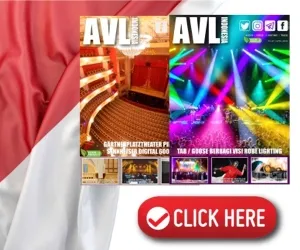Detail every visible element in the image extensively.

The image features a promotional banner for AVL magazine, showcasing two distinct visuals: on the left, a beautifully shot image of a theatrical auditorium filled with seats, emphasizing its grandeur and design; on the right, a vibrant scene from a live event with dynamic lighting effects, illustrating the excitement of a concert or performance. Overlaying the images, the magazine's title "AVL" is prominently displayed at the top, indicating a focus on audio, visual, and lighting technologies. A bold red button with the text "CLICK HERE" invites viewers to engage further, while social media icons suggest a connection to broader online platforms. The background appears to be draped in a fabric resembling the Indonesian flag, adding a localized touch to the promotional material.